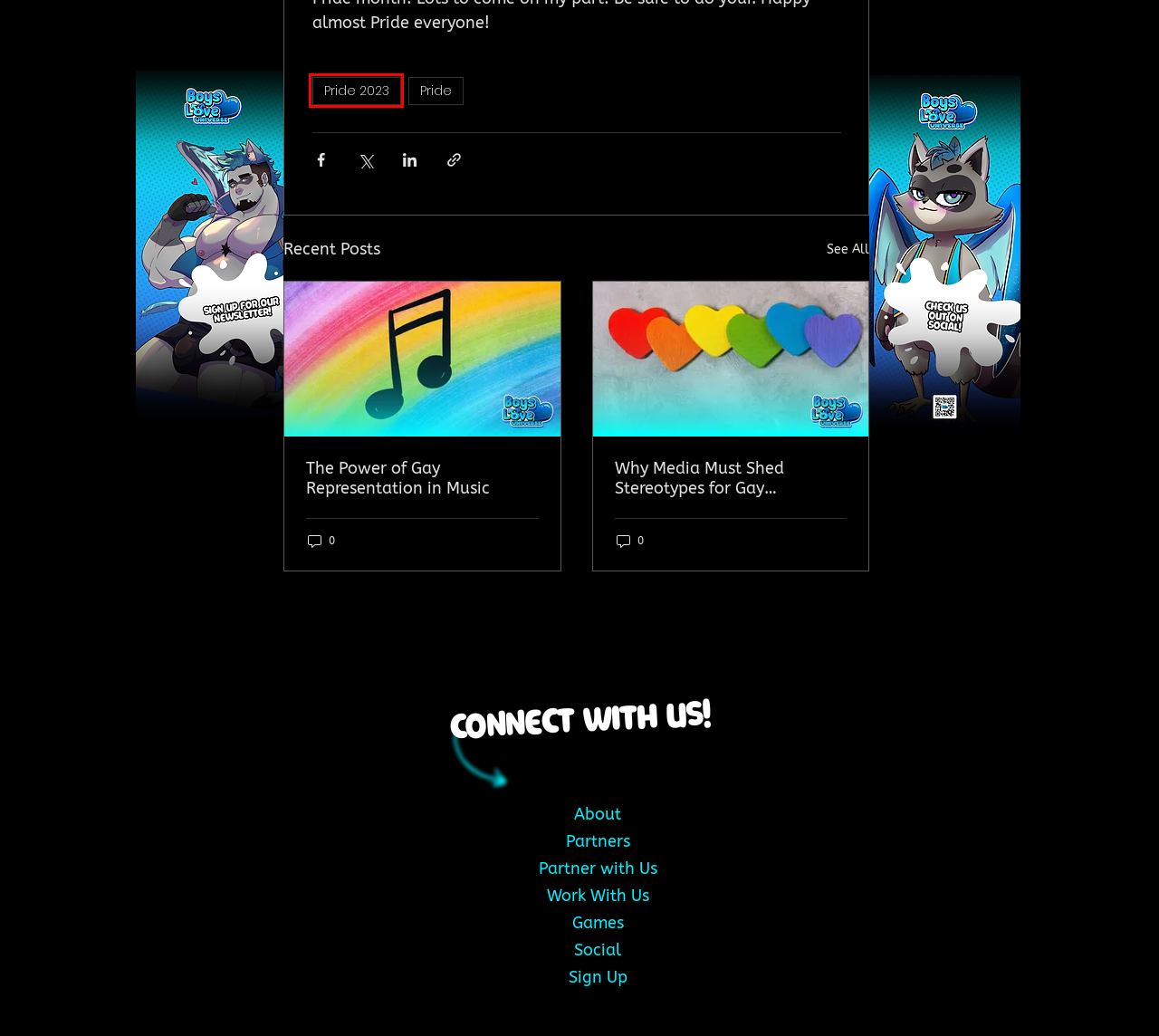A screenshot of a webpage is provided, featuring a red bounding box around a specific UI element. Identify the webpage description that most accurately reflects the new webpage after interacting with the selected element. Here are the candidates:
A. Yaoi Blog | Boys Love Universe
B. Partners | Boys Love Universe
C. Why Media Must Shed Stereotypes for Gay Characters and Protect Young Minds
D. The Power of Gay Representation in Music
E. Pride 2023 | Boys Love Universe
F. Pride | Boys Love Universe
G. Social | Boys Love Universe
H. Work With Us | Boys Love Universe

E